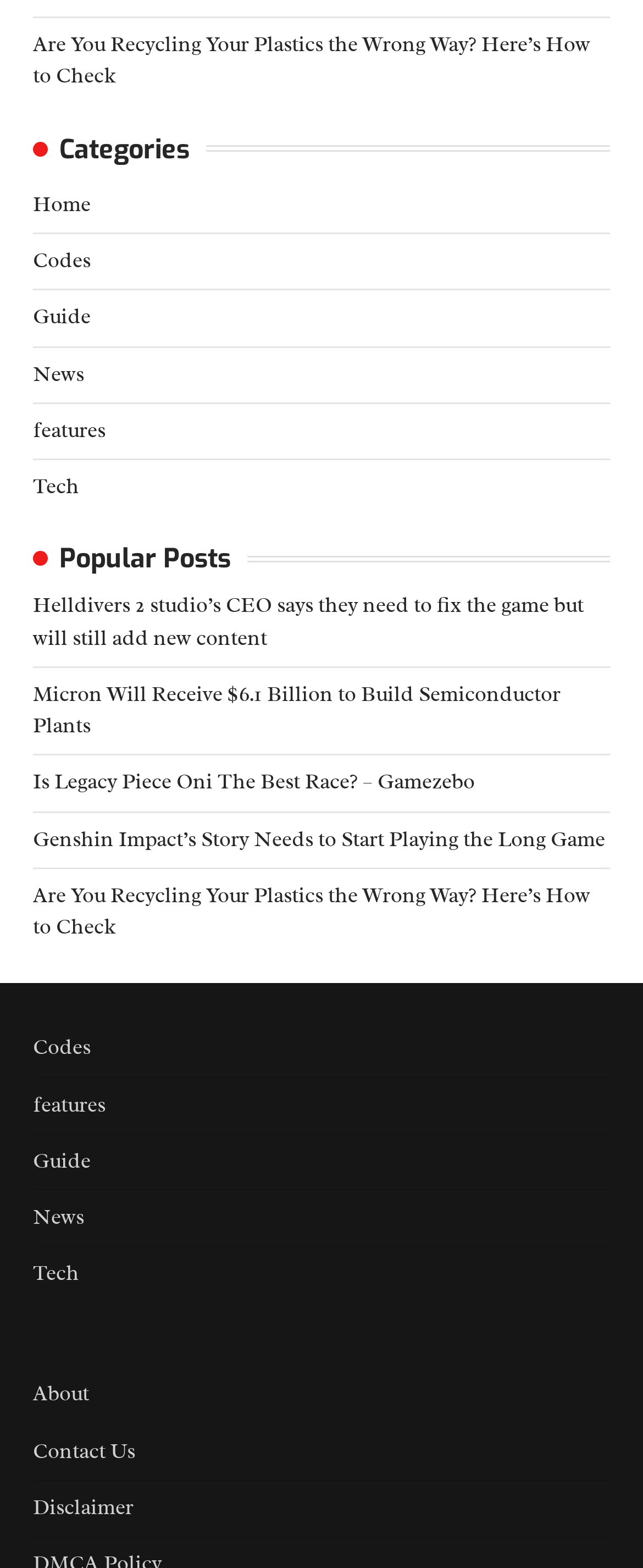What is the last link in the 'Categories' section?
We need a detailed and exhaustive answer to the question. Please elaborate.

I looked at the links under the 'Categories' heading and found the last link, which is 'Disclaimer'.